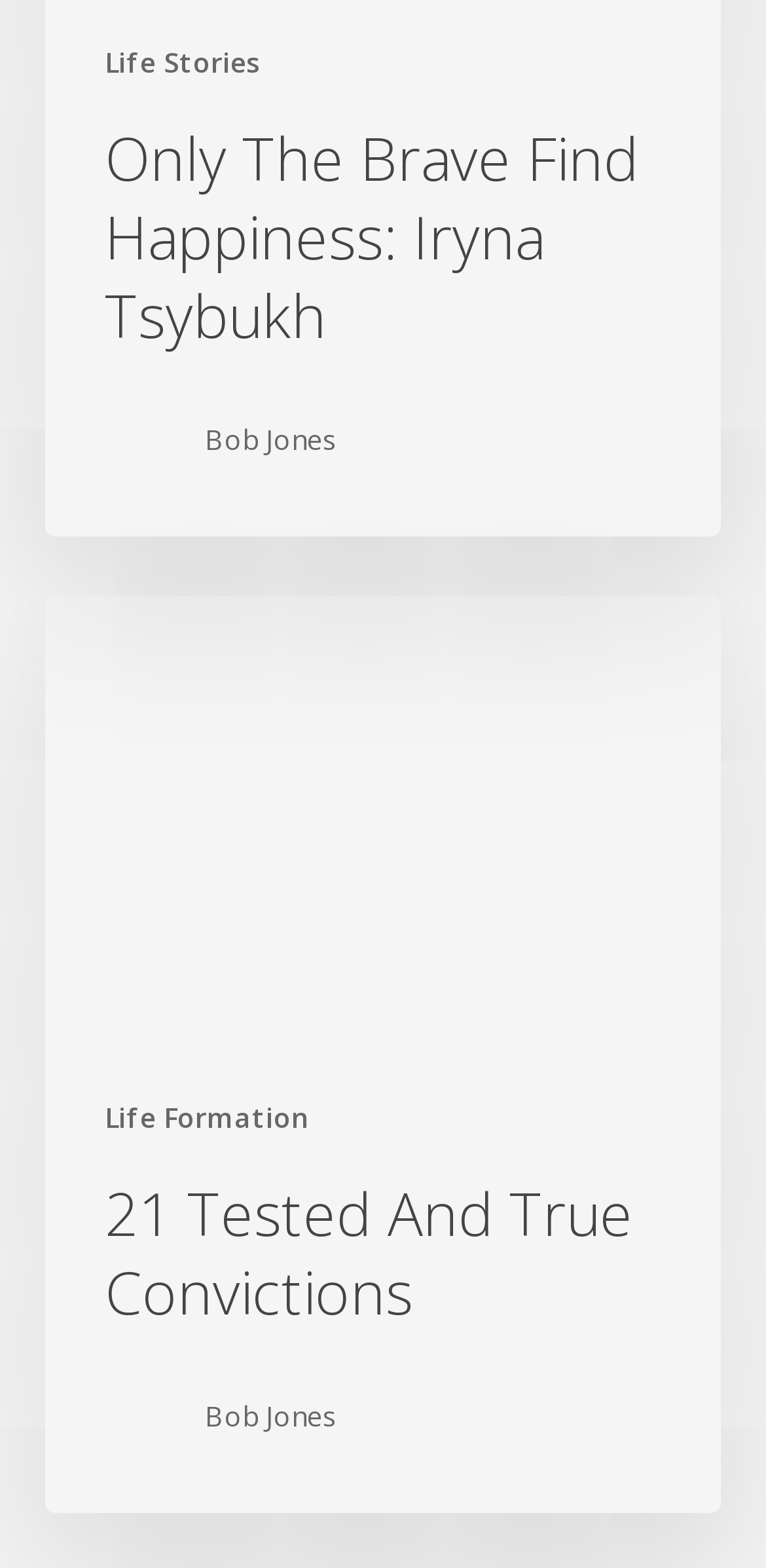Answer the question using only a single word or phrase: 
What is the title of the story above the image?

Only The Brave Find Happiness: Iryna Tsybukh